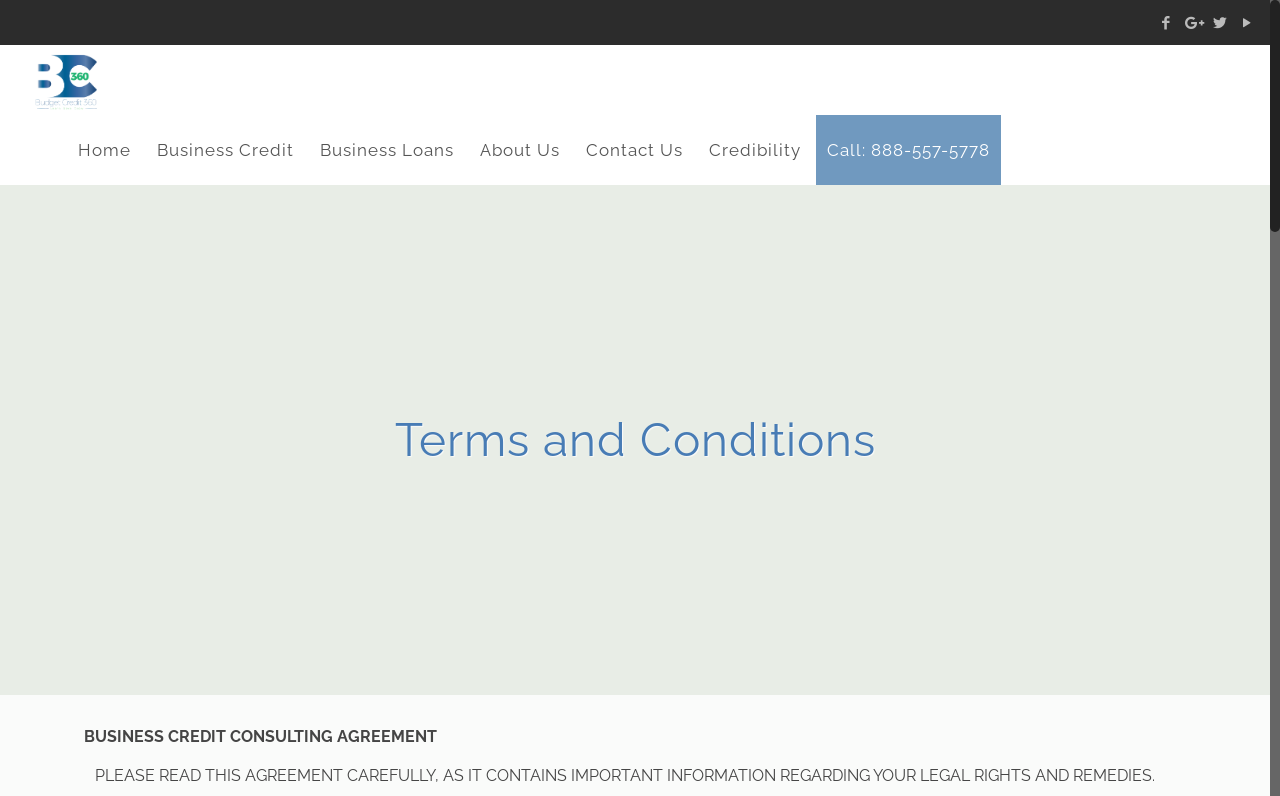Please answer the following question using a single word or phrase: 
How many main navigation links are at the top?

6